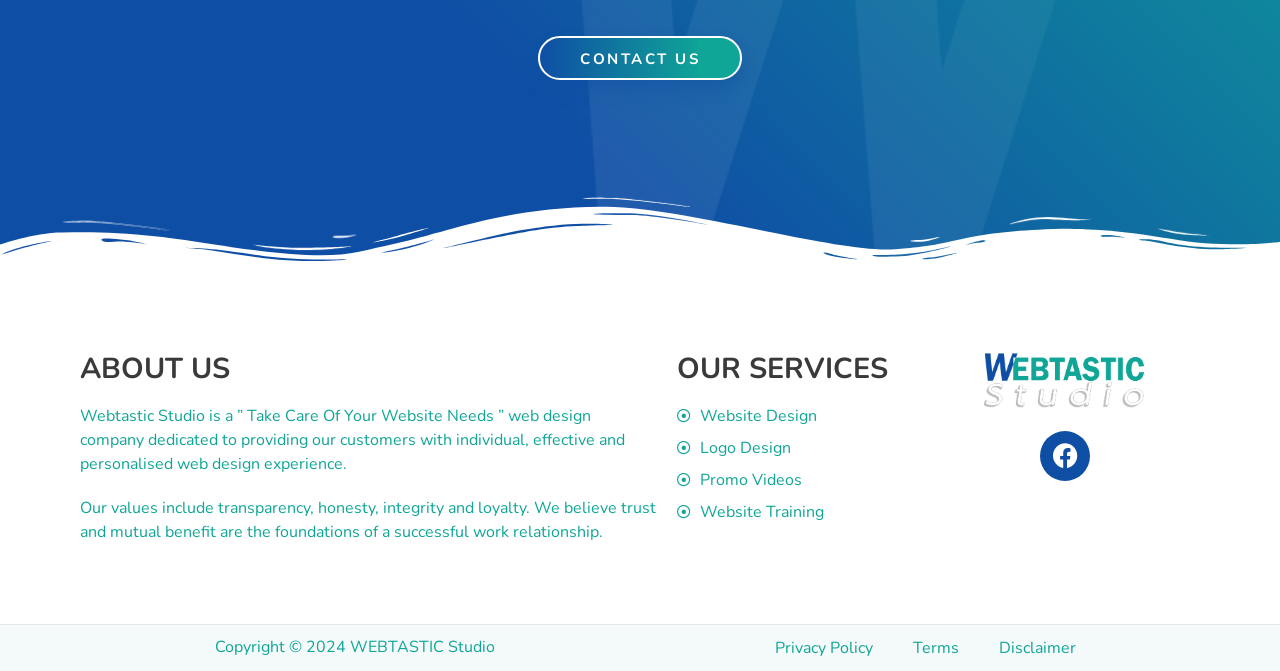What is the copyright year of the website?
Provide a thorough and detailed answer to the question.

The answer can be found in the StaticText element with the text 'Copyright © 2024 WEBTASTIC Studio'.